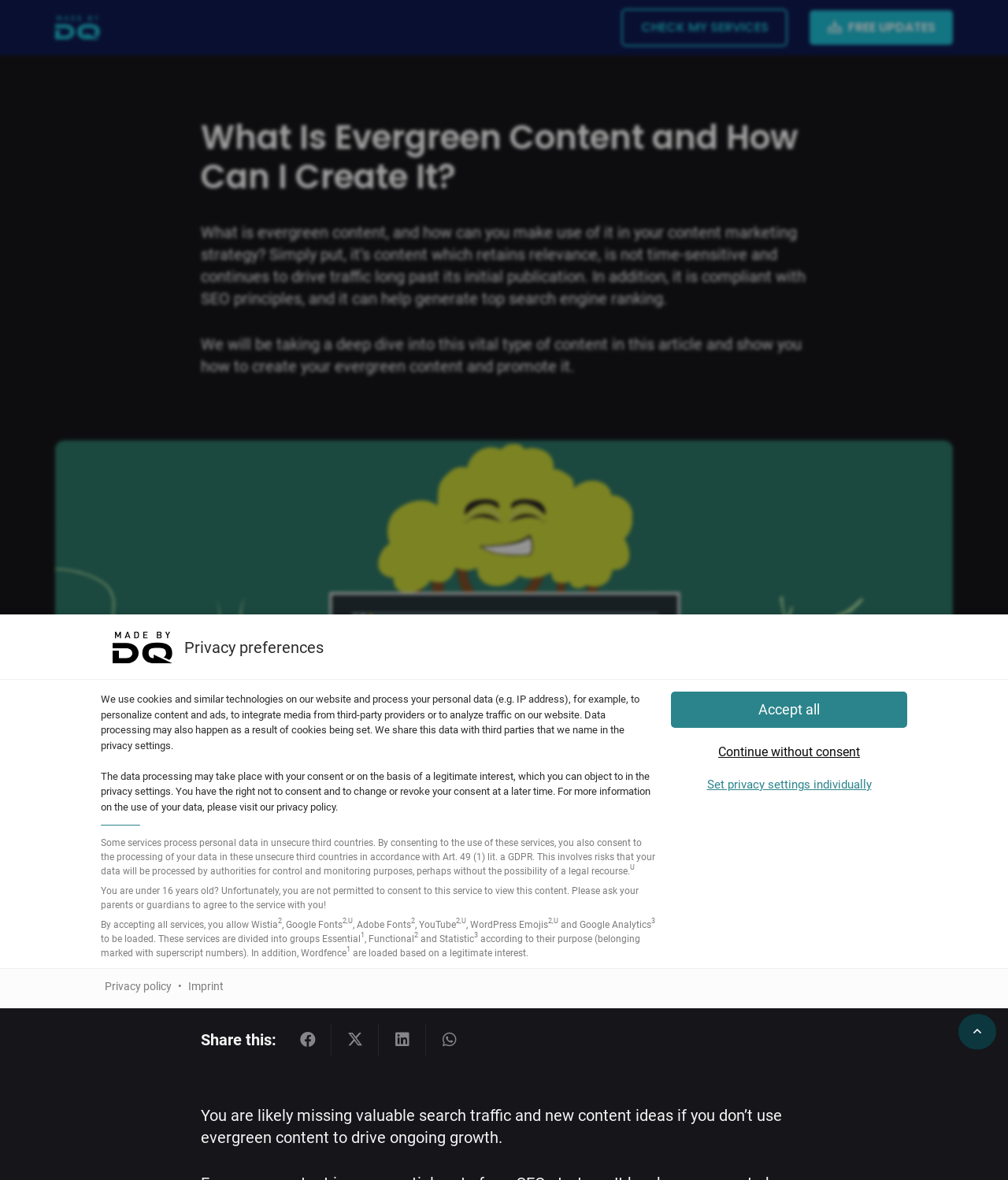What is the minimum age requirement to consent to this service?
Please provide an in-depth and detailed response to the question.

According to the webpage, users under 16 years old are not permitted to consent to this service and are advised to ask their parents or guardians to agree to the service with them.